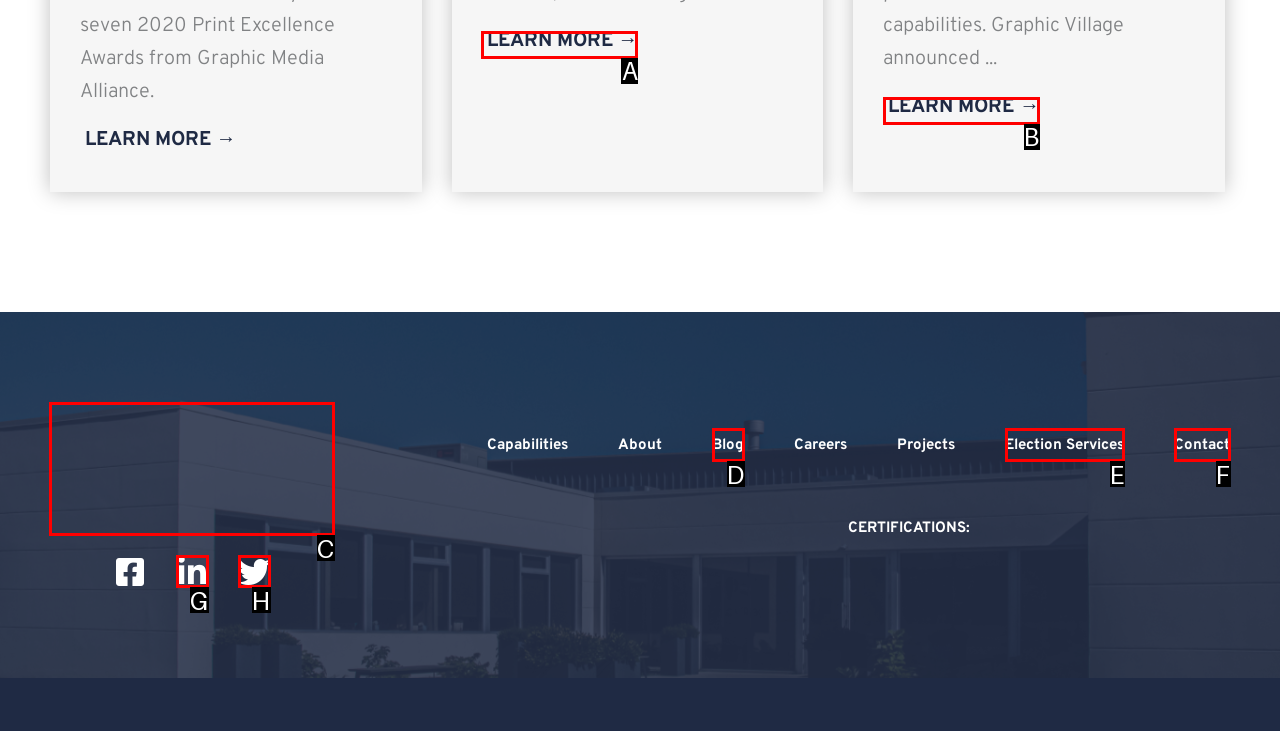Which choice should you pick to execute the task: go to January 2022
Respond with the letter associated with the correct option only.

None